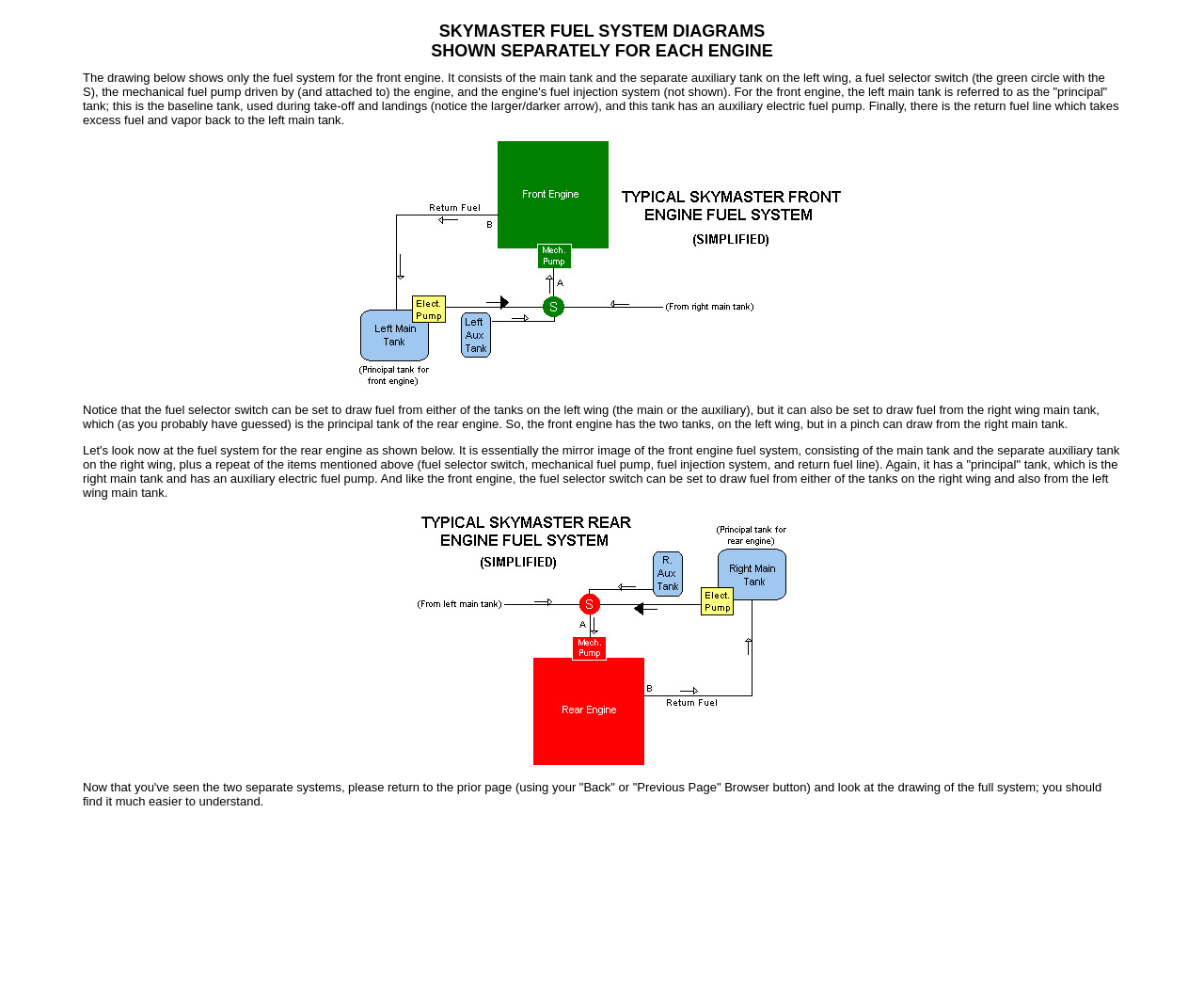What is the function of the return fuel line?
Can you provide a detailed and comprehensive answer to the question?

The webpage states that the return fuel line takes excess fuel and vapor back to the left main tank, indicating its function is to return excess fuel to the tank.